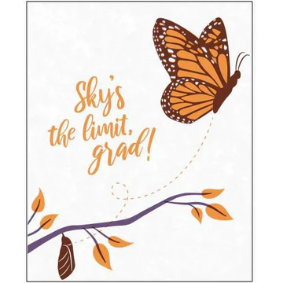What is the style of the font used for the phrase?
Refer to the image and give a detailed answer to the query.

The font used for the phrase 'Sky's the limit, grad!' is playful and modern, which conveys a sense of encouragement and positivity for the graduate's future.